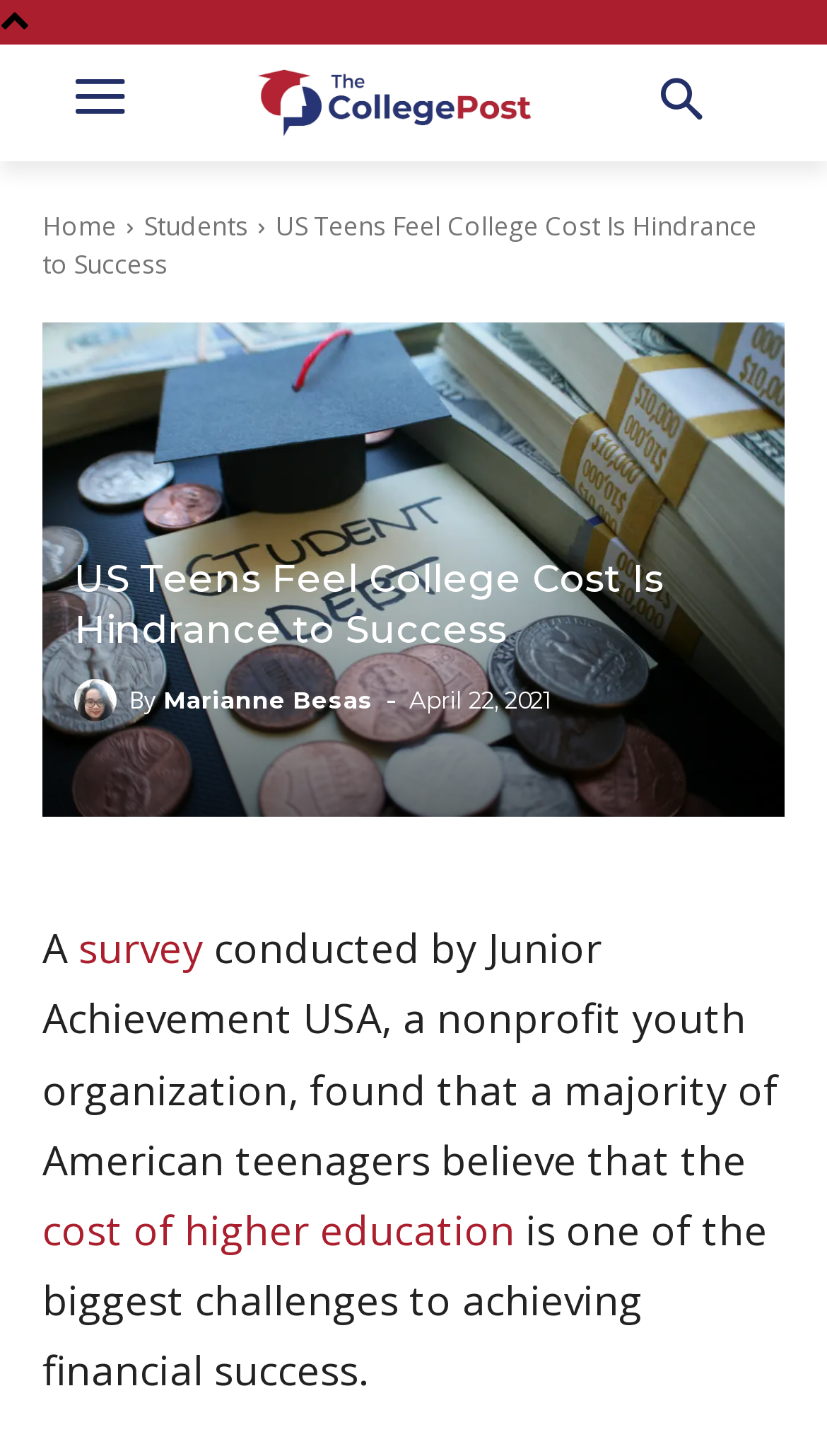Identify the bounding box for the UI element specified in this description: "Students". The coordinates must be four float numbers between 0 and 1, formatted as [left, top, right, bottom].

[0.174, 0.143, 0.3, 0.168]